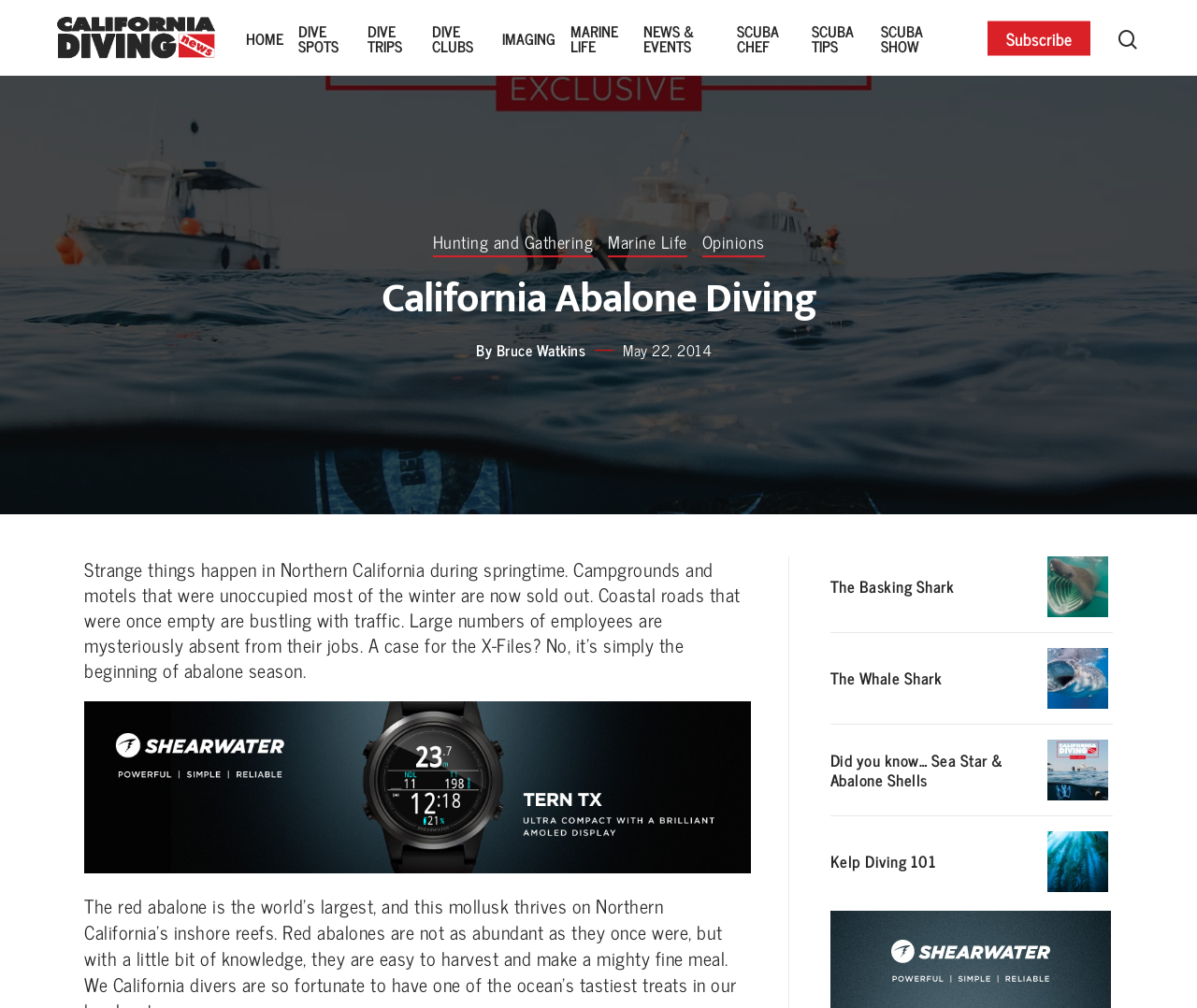Answer the following query concisely with a single word or phrase:
What is the name of the dive spot mentioned in the article?

Shearwater TERN